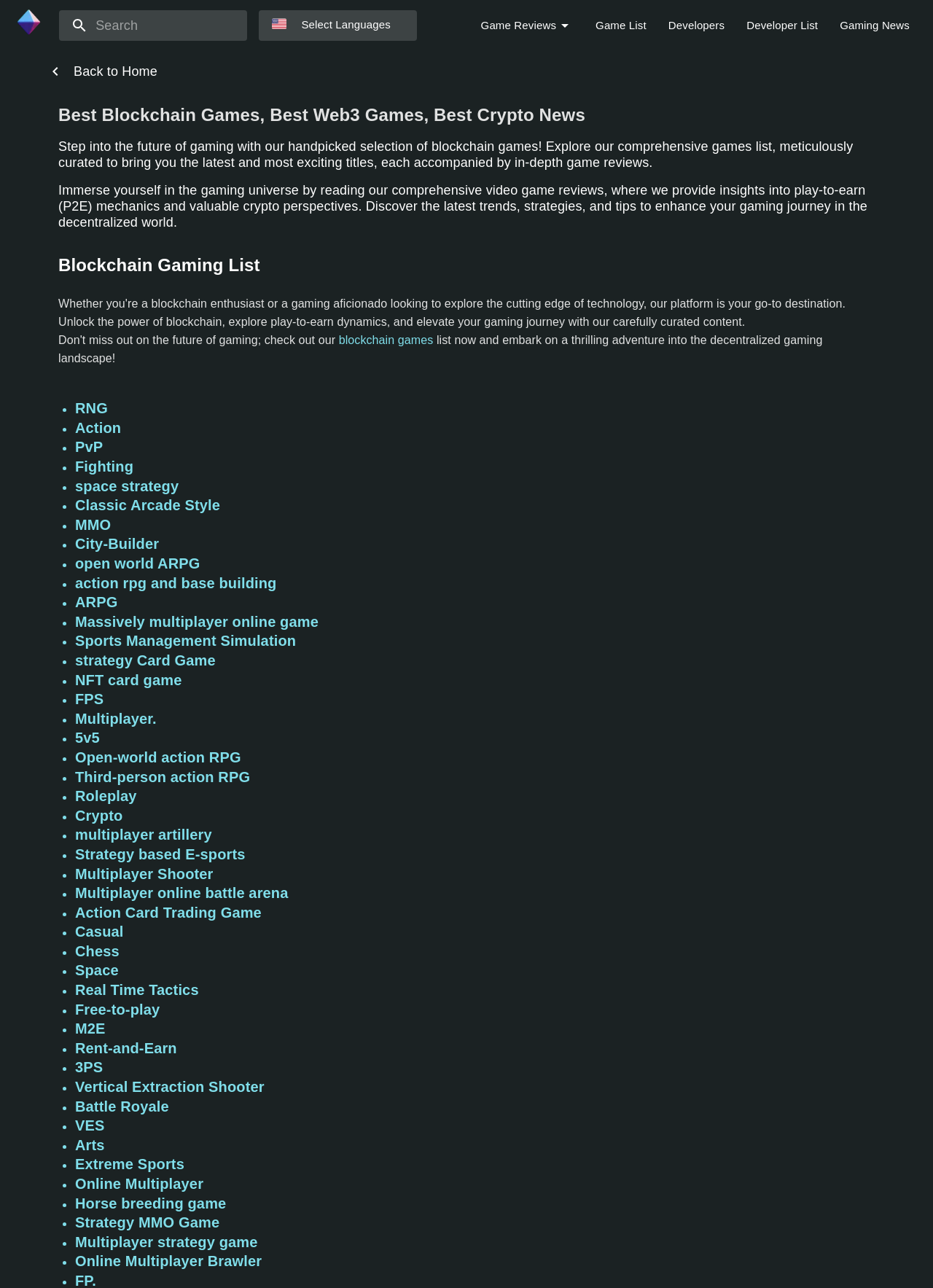Please indicate the bounding box coordinates of the element's region to be clicked to achieve the instruction: "Read the 'Game Reviews'". Provide the coordinates as four float numbers between 0 and 1, i.e., [left, top, right, bottom].

[0.515, 0.014, 0.596, 0.026]